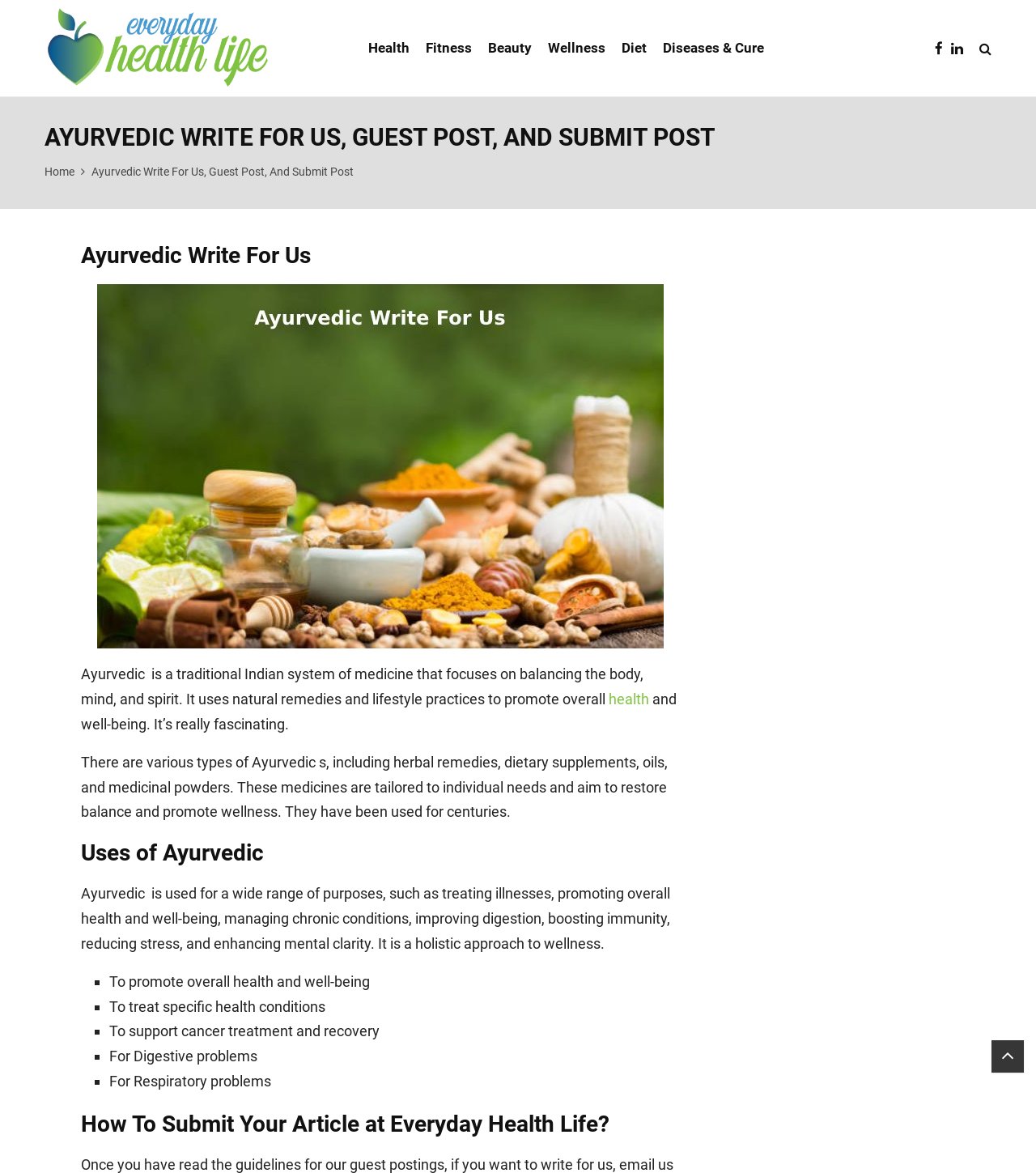Please identify the bounding box coordinates of the area I need to click to accomplish the following instruction: "Read about the uses of Ayurvedic".

[0.078, 0.715, 0.656, 0.74]